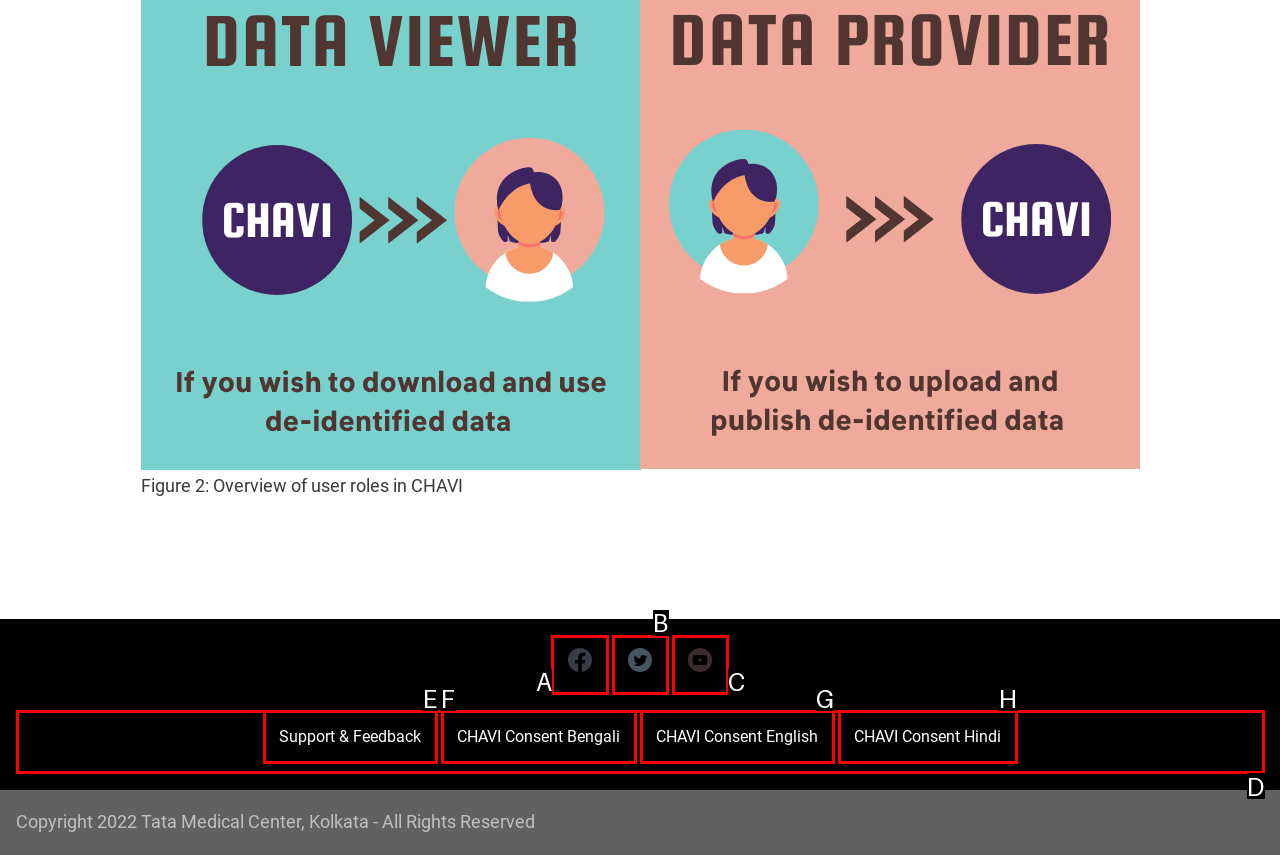What letter corresponds to the UI element to complete this task: Visit Facebook
Answer directly with the letter.

A